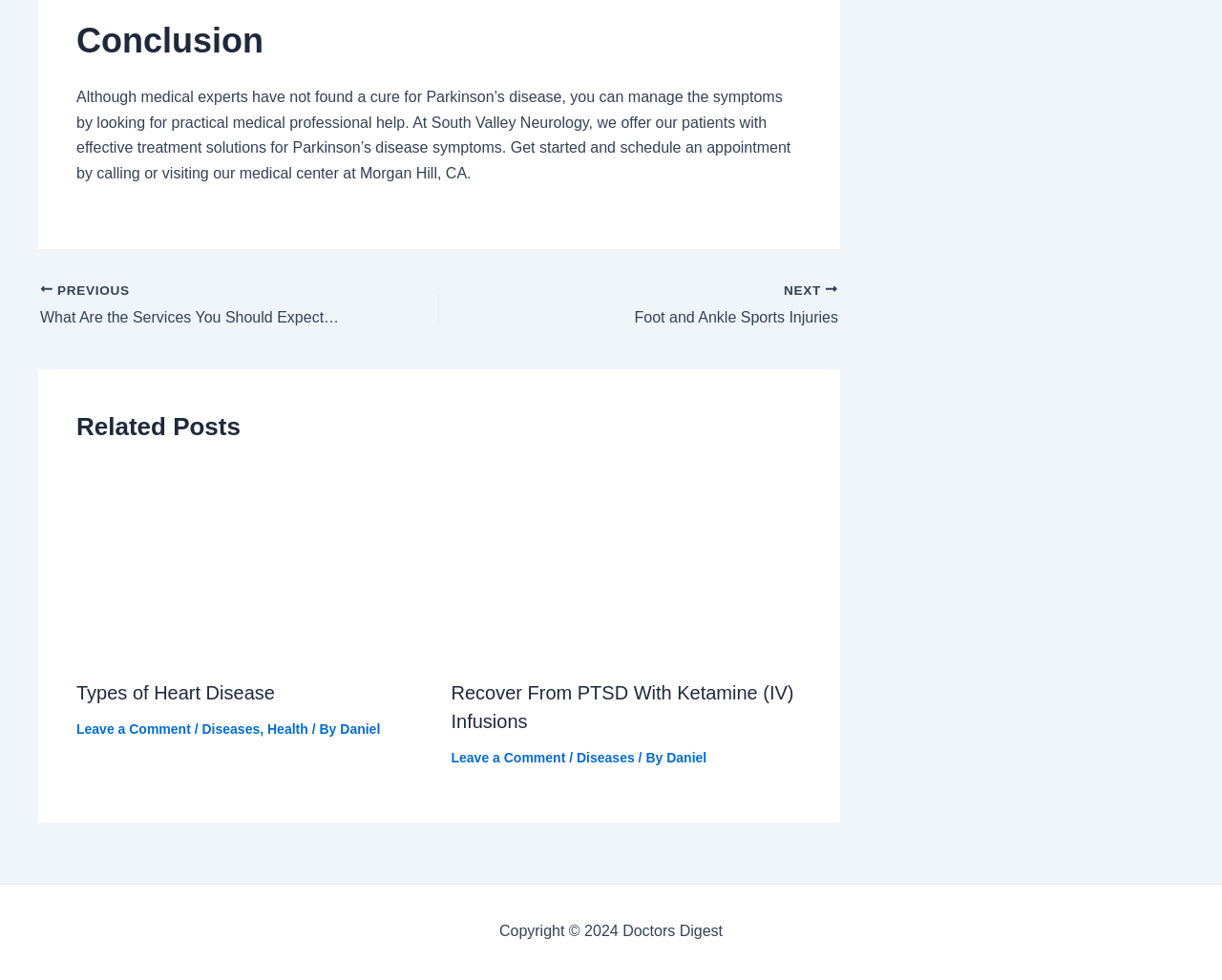Please find the bounding box coordinates of the section that needs to be clicked to achieve this instruction: "Go to previous post".

[0.033, 0.287, 0.295, 0.337]